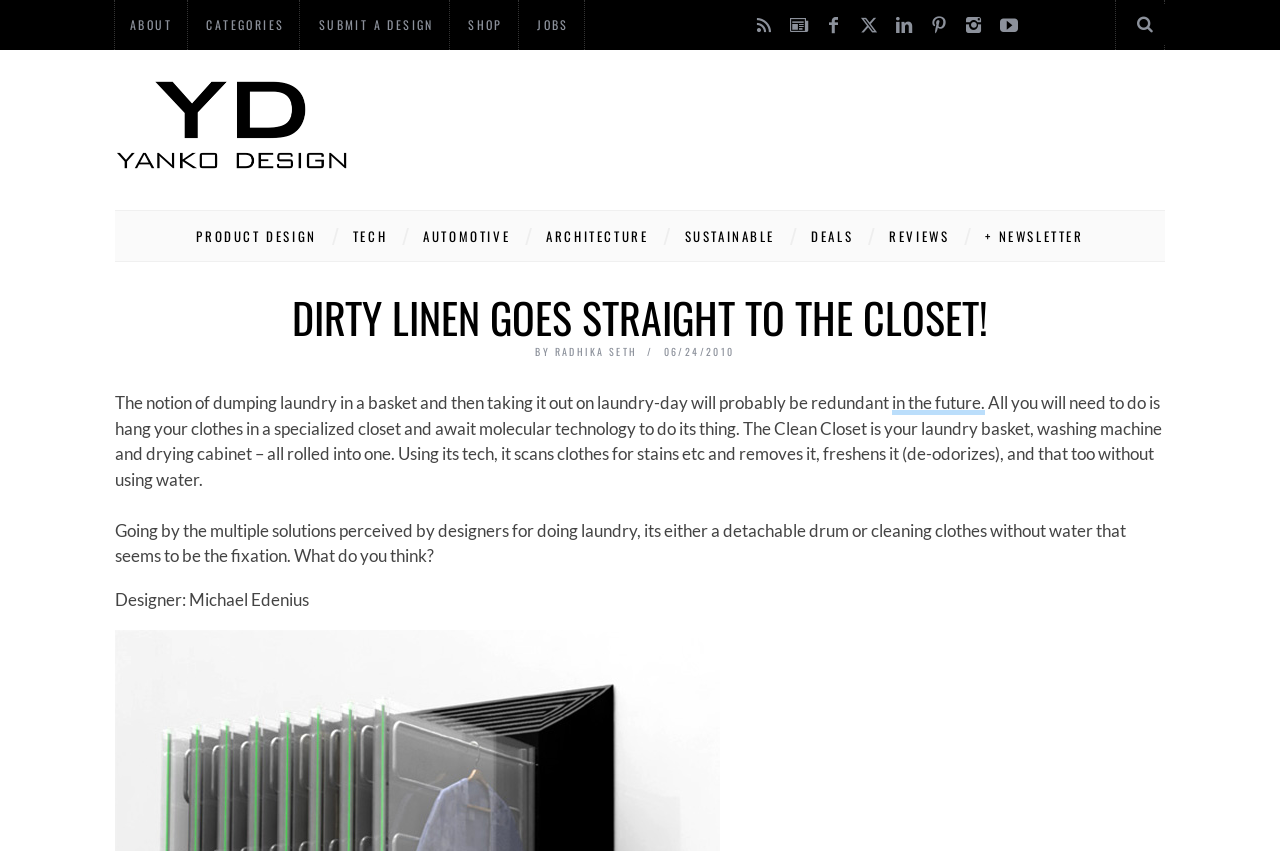What is the name of the designer of the Clean Closet?
Give a single word or phrase as your answer by examining the image.

Michael Edenius